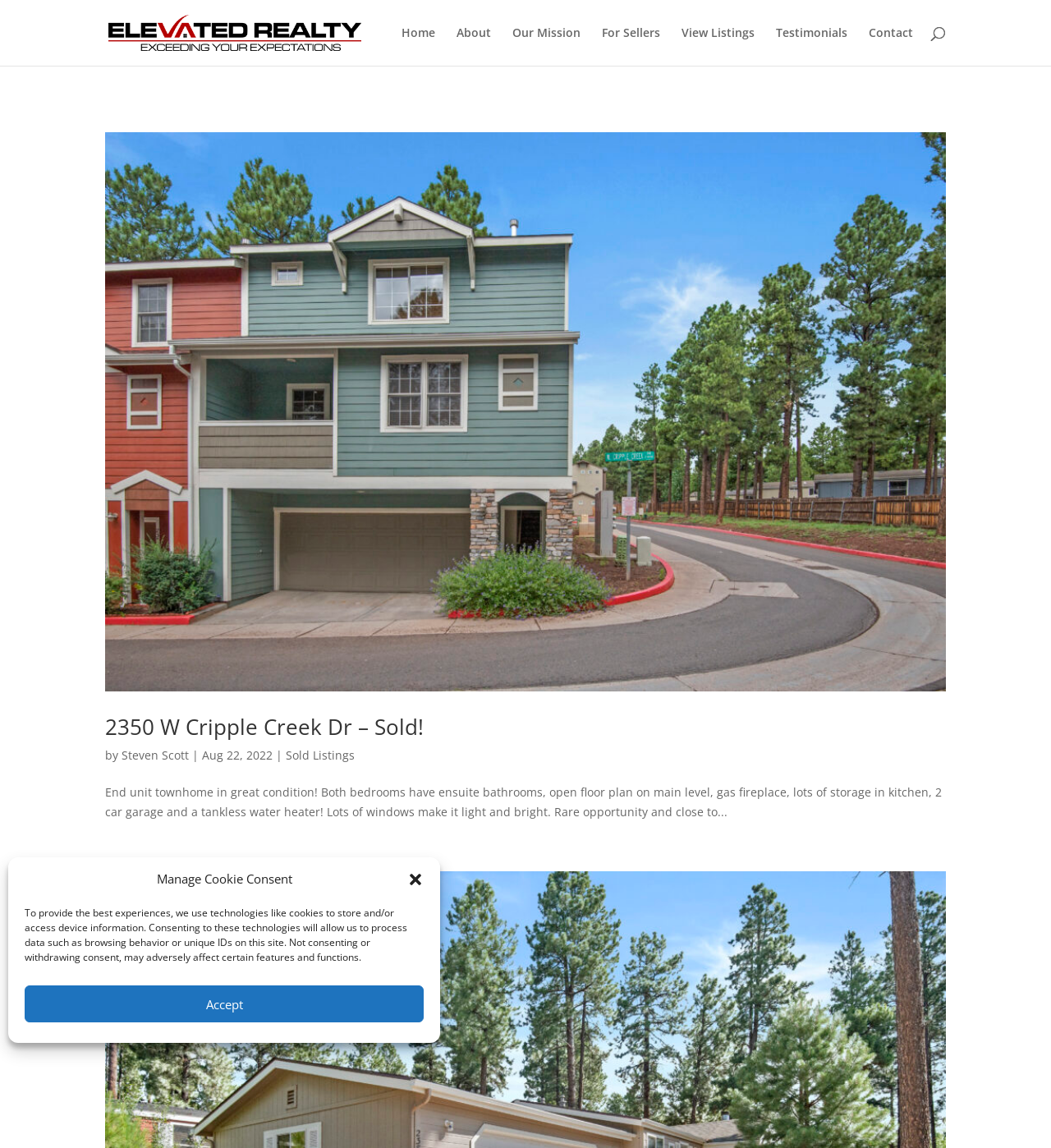Point out the bounding box coordinates of the section to click in order to follow this instruction: "Click the Elevated Realty logo".

[0.103, 0.013, 0.344, 0.044]